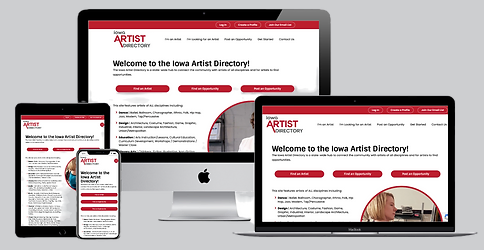Who launched the Iowa Artist Directory initiative?
Using the image as a reference, answer with just one word or a short phrase.

ARTSwork